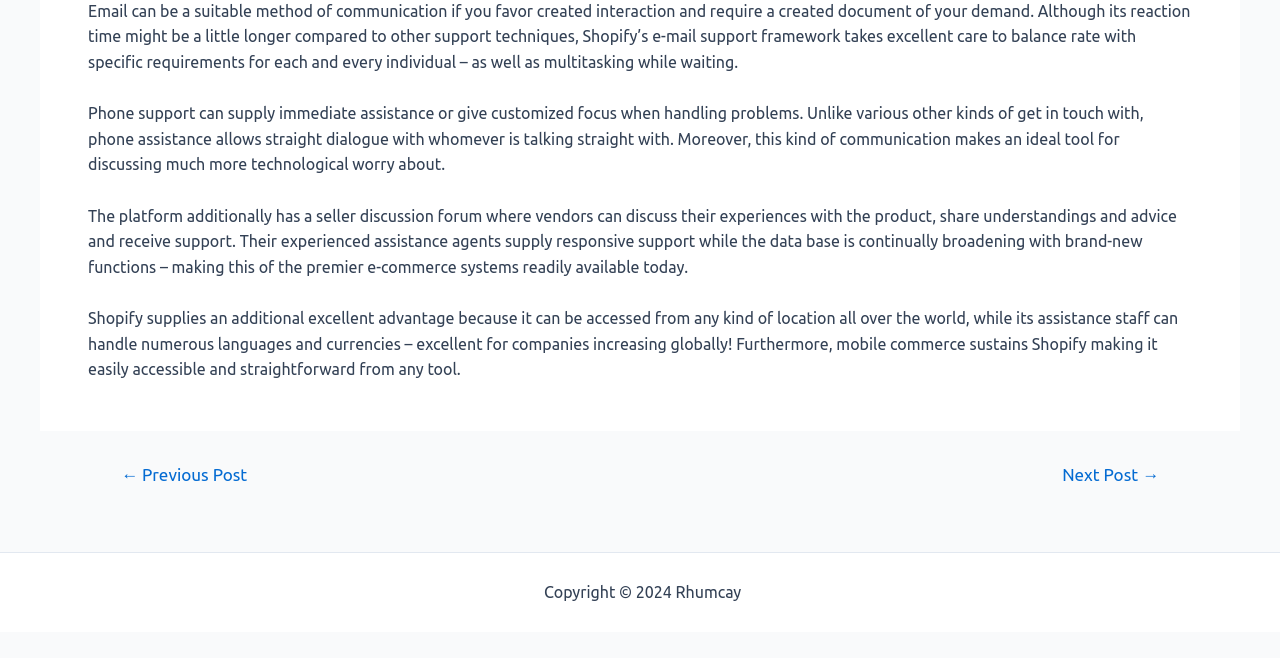Identify the bounding box of the UI element that matches this description: "Next Post →".

[0.81, 0.708, 0.926, 0.734]